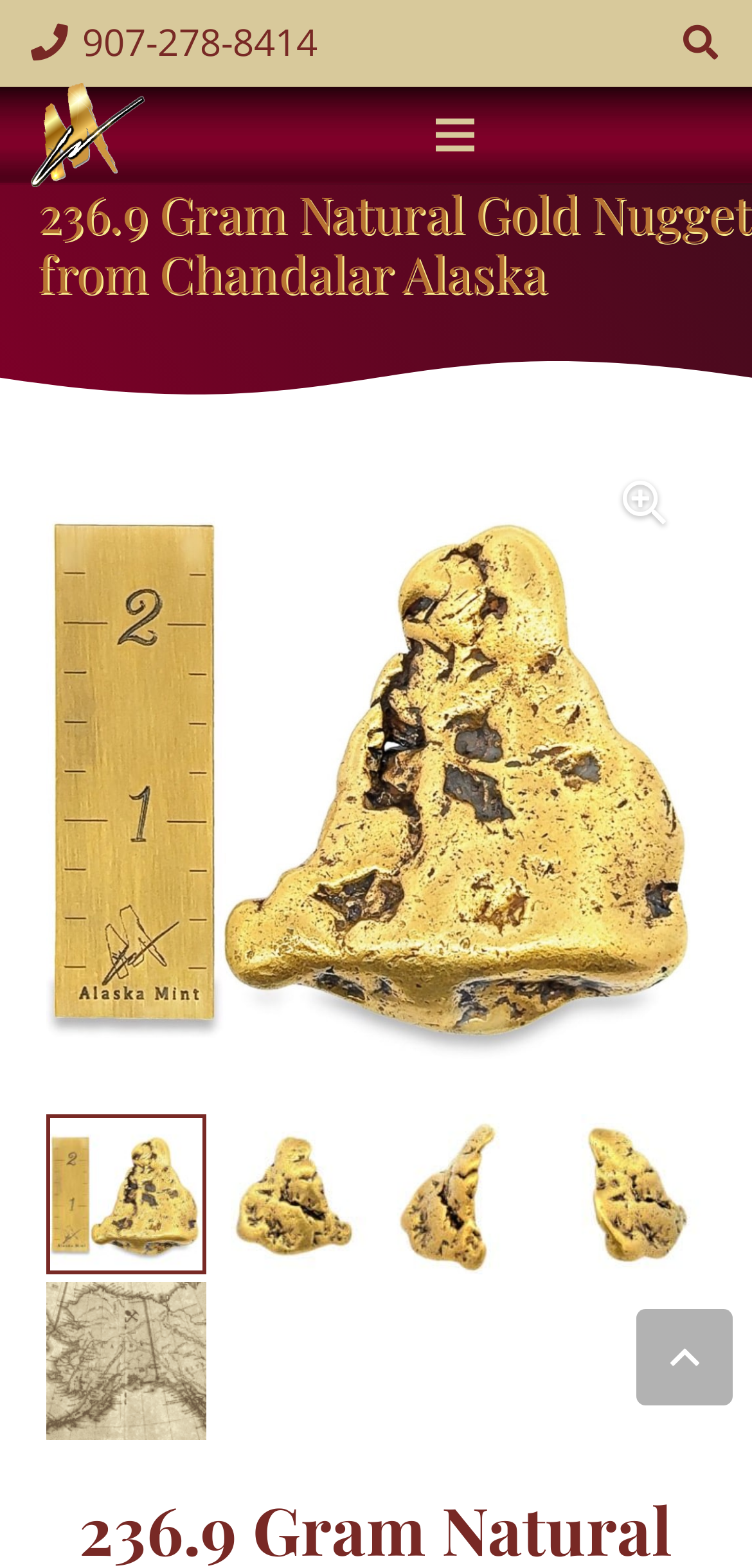Answer the following query concisely with a single word or phrase:
How many images are there on the webpage?

7